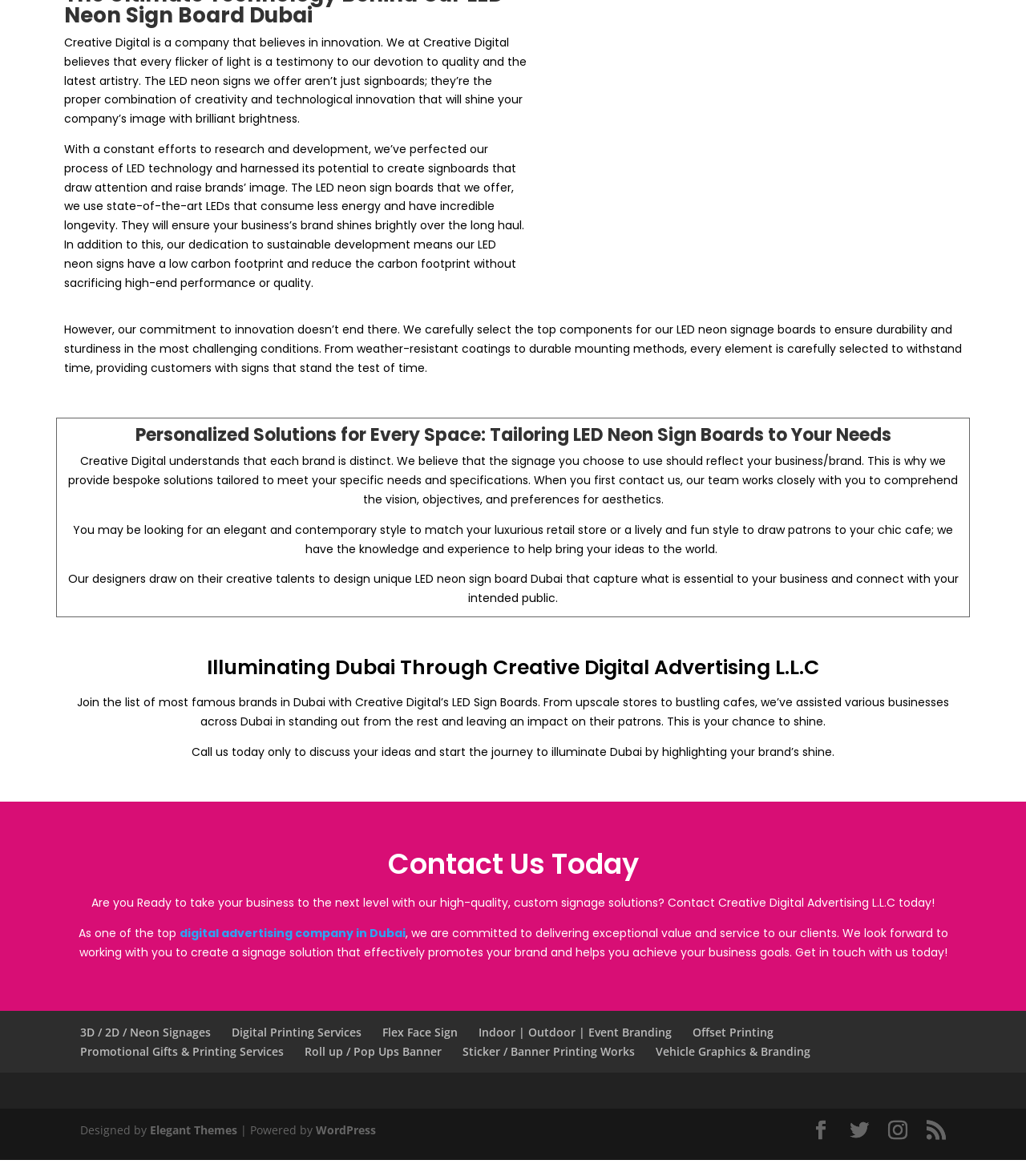What is Creative Digital's approach to innovation?
Based on the image, answer the question with a single word or brief phrase.

Constant research and development